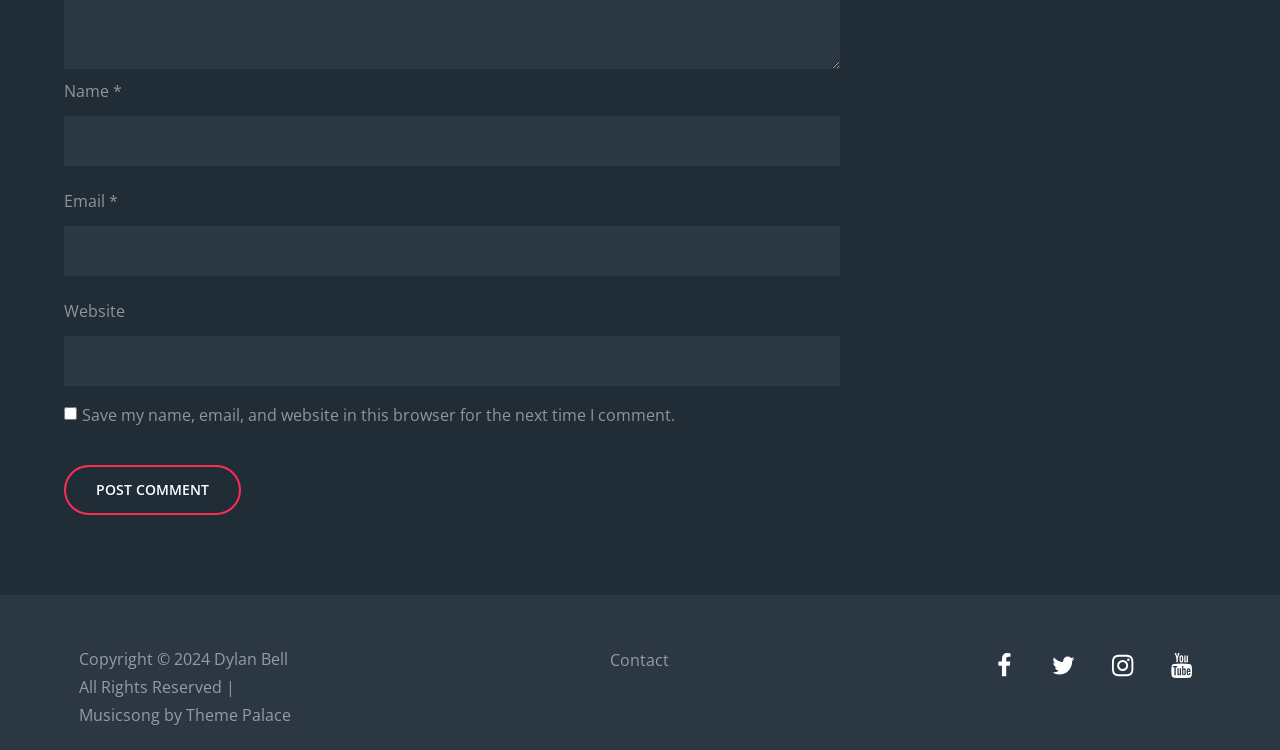Pinpoint the bounding box coordinates of the area that should be clicked to complete the following instruction: "Enter your name". The coordinates must be given as four float numbers between 0 and 1, i.e., [left, top, right, bottom].

[0.05, 0.154, 0.657, 0.221]